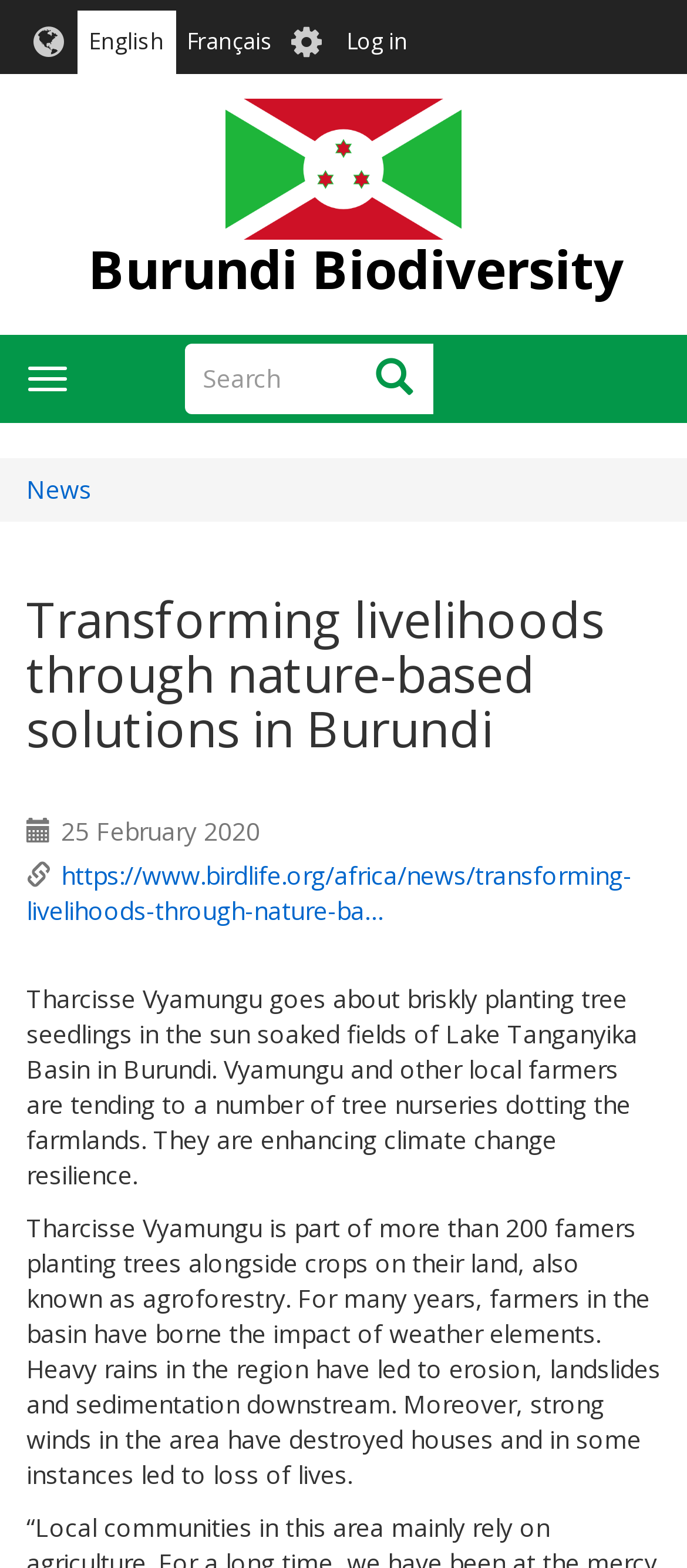Please respond in a single word or phrase: 
What is the problem caused by heavy rains in the region?

erosion, landslides and sedimentation